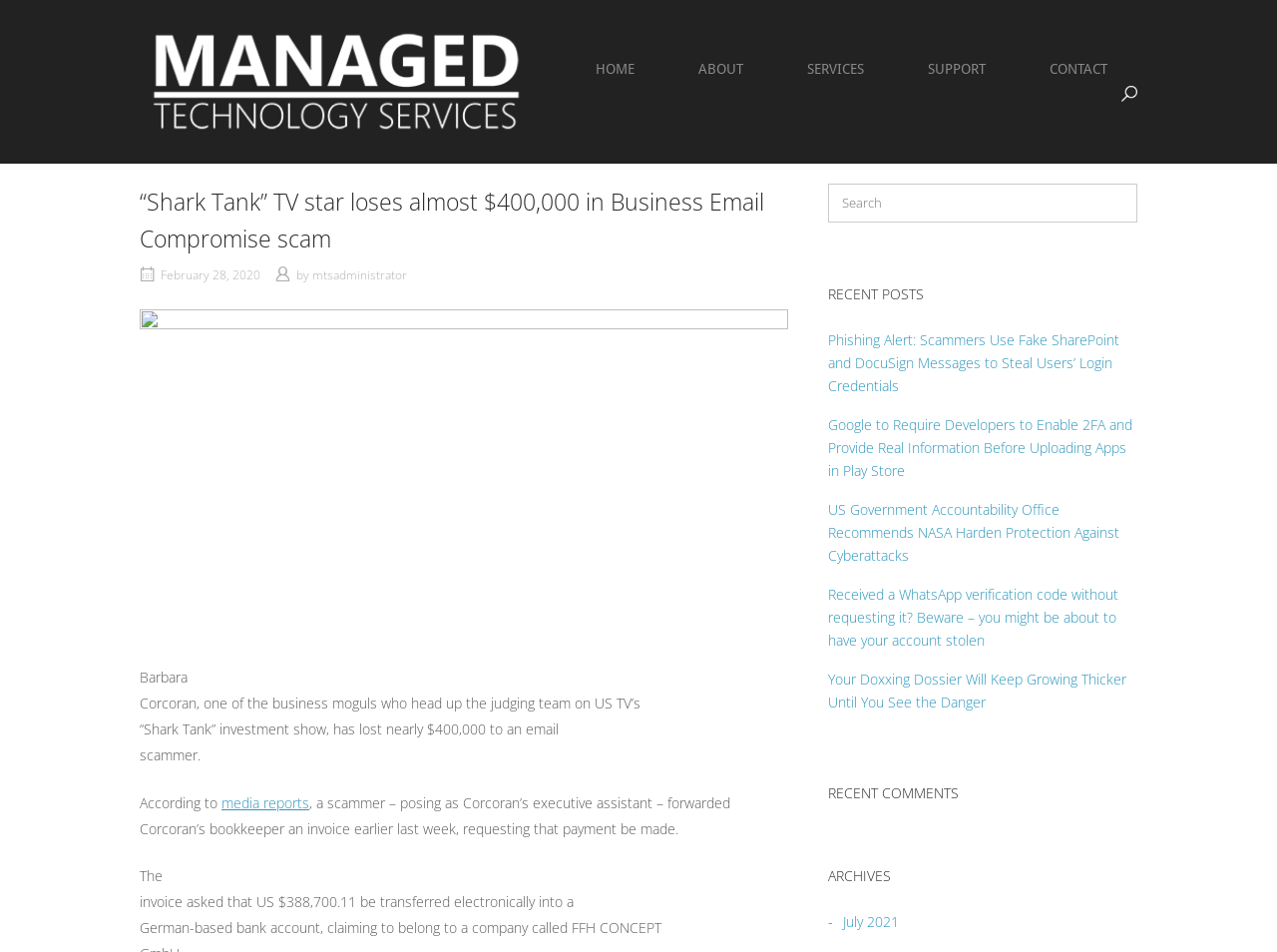Determine the bounding box for the UI element that matches this description: "aria-label="Search for" name="s" placeholder="Search"".

[0.648, 0.193, 0.891, 0.234]